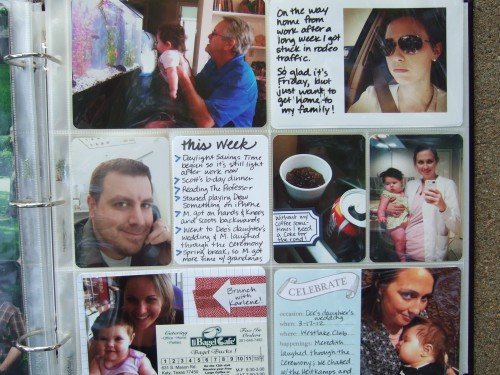Carefully observe the image and respond to the question with a detailed answer:
What is the mother doing with her child?

The answer can be found on the right side of the image, where a mother is pictured with her child, both appearing happy and engaged.